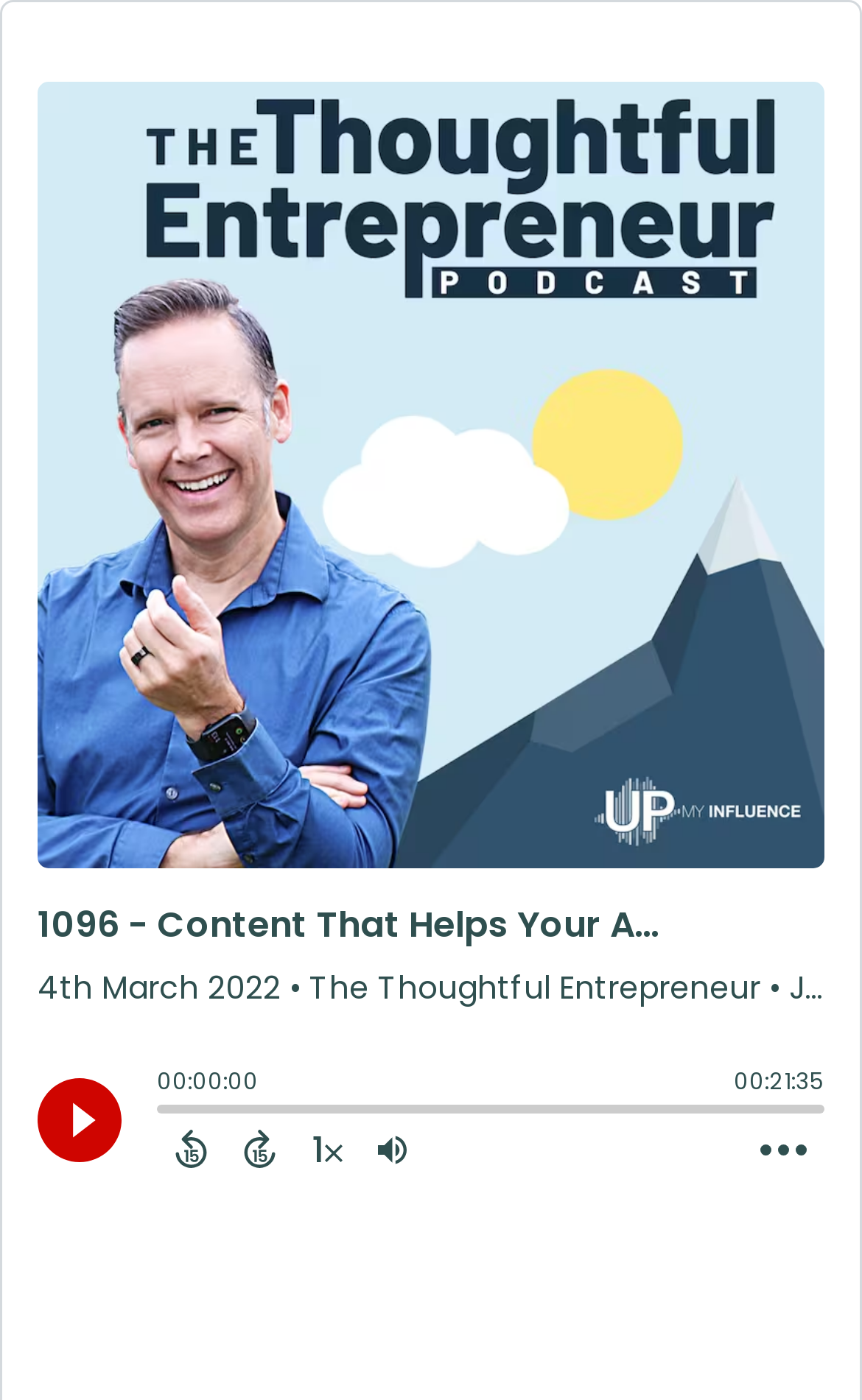Please determine the bounding box coordinates, formatted as (top-left x, top-left y, bottom-right x, bottom-right y), with all values as floating point numbers between 0 and 1. Identify the bounding box of the region described as: 1

[0.341, 0.802, 0.418, 0.84]